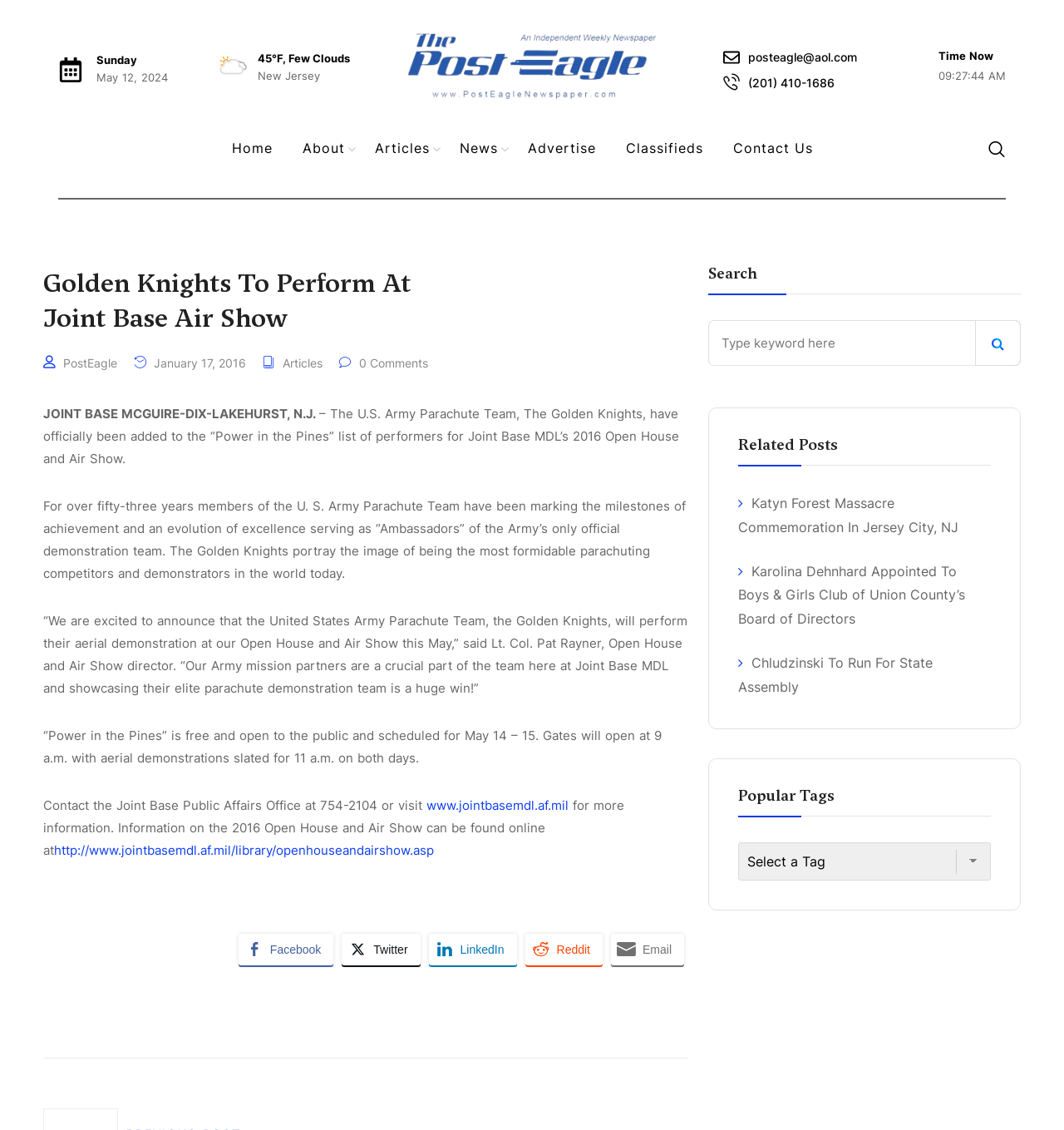Identify the bounding box of the UI component described as: "About".

[0.27, 0.102, 0.338, 0.16]